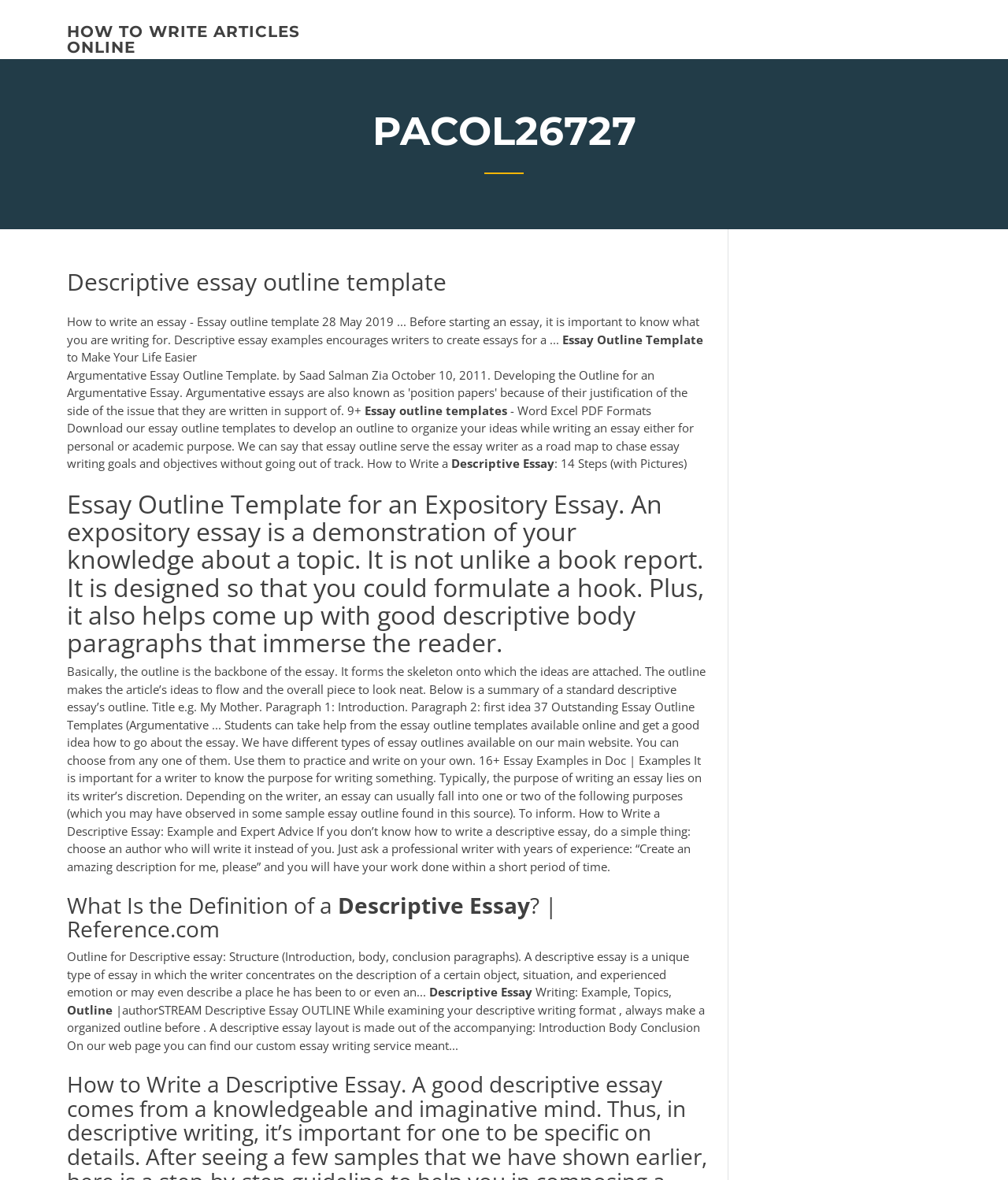Please use the details from the image to answer the following question comprehensively:
How many types of essay outlines are available on the main website?

The webpage mentions that students can take help from various essay outline templates available online, and that they have different types of essay outlines available on their main website. This is stated in the section '37 Outstanding Essay Outline Templates (Argumentative...)'.